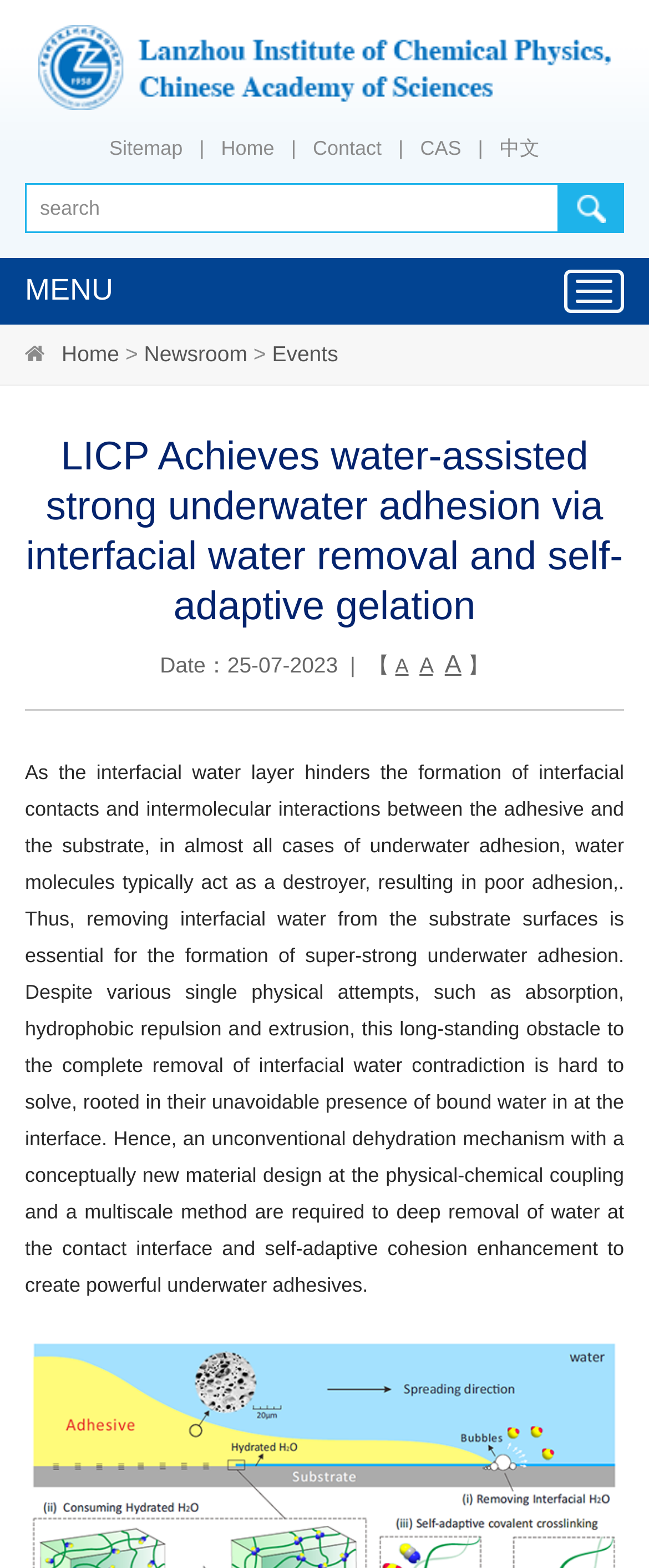Using the webpage screenshot, find the UI element described by Home. Provide the bounding box coordinates in the format (top-left x, top-left y, bottom-right x, bottom-right y), ensuring all values are floating point numbers between 0 and 1.

[0.095, 0.218, 0.184, 0.234]